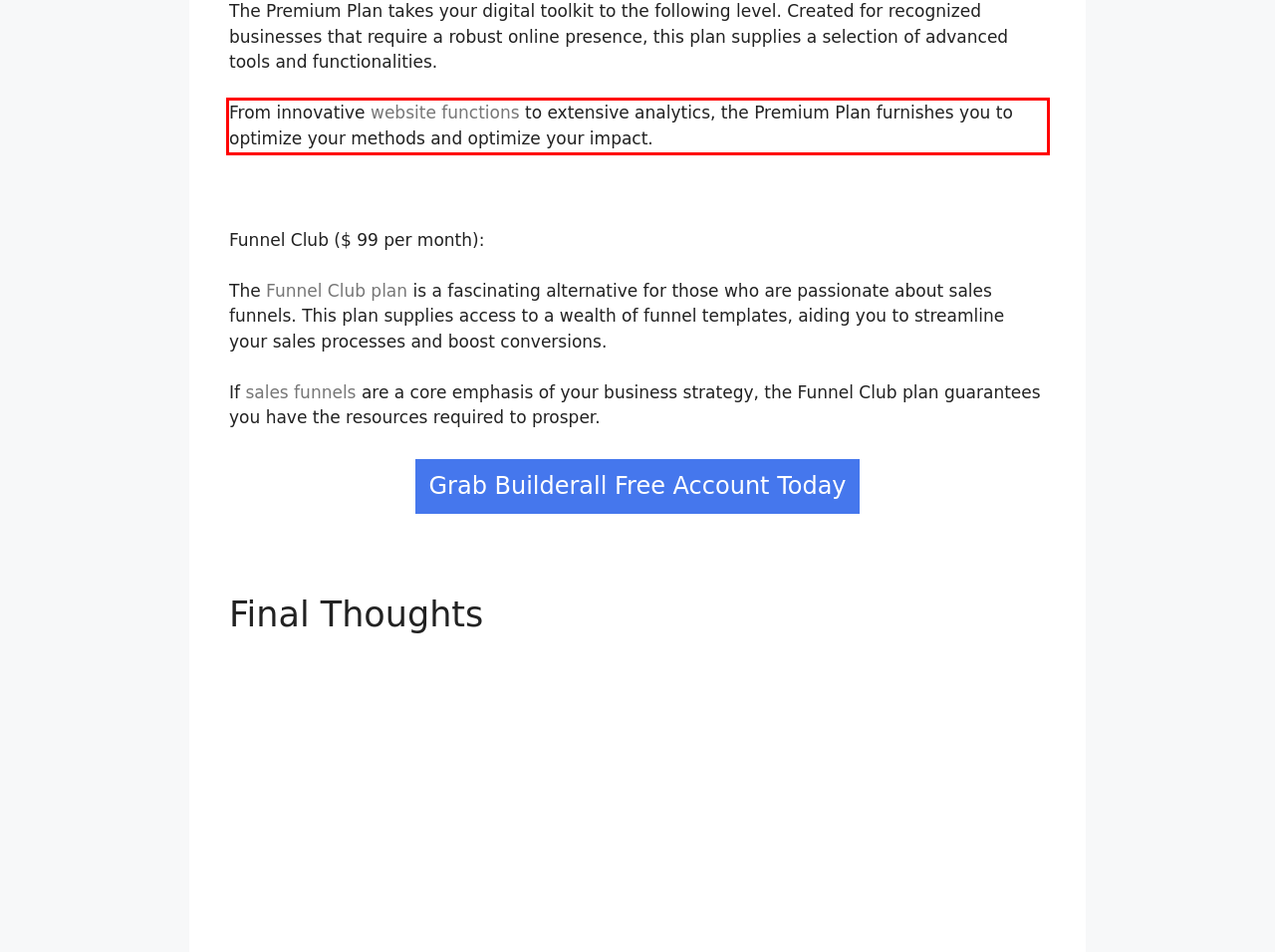Please perform OCR on the UI element surrounded by the red bounding box in the given webpage screenshot and extract its text content.

From innovative website functions to extensive analytics, the Premium Plan furnishes you to optimize your methods and optimize your impact.